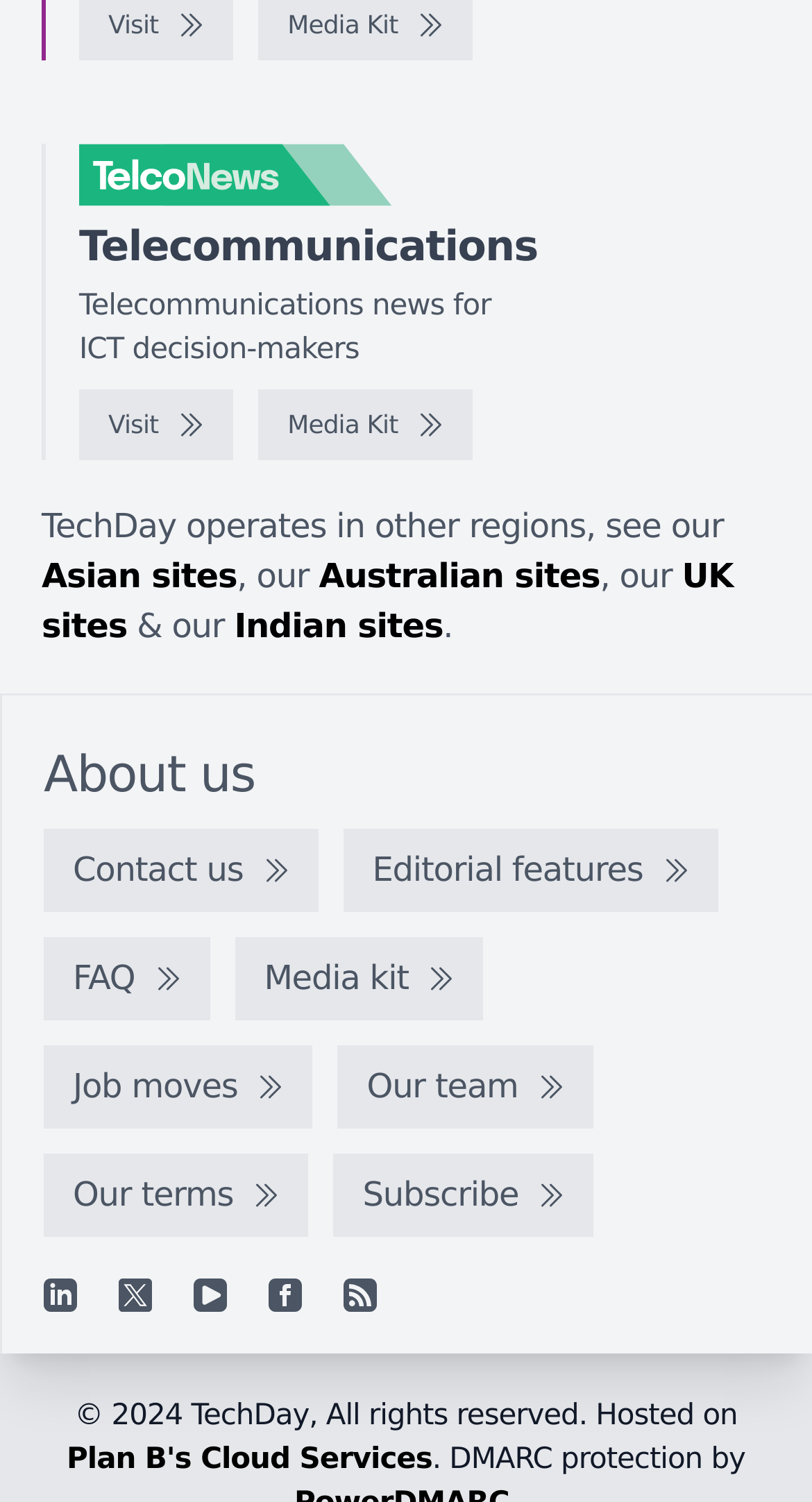Please find the bounding box coordinates of the section that needs to be clicked to achieve this instruction: "Click on the 'Hazbin Hotel' link".

None